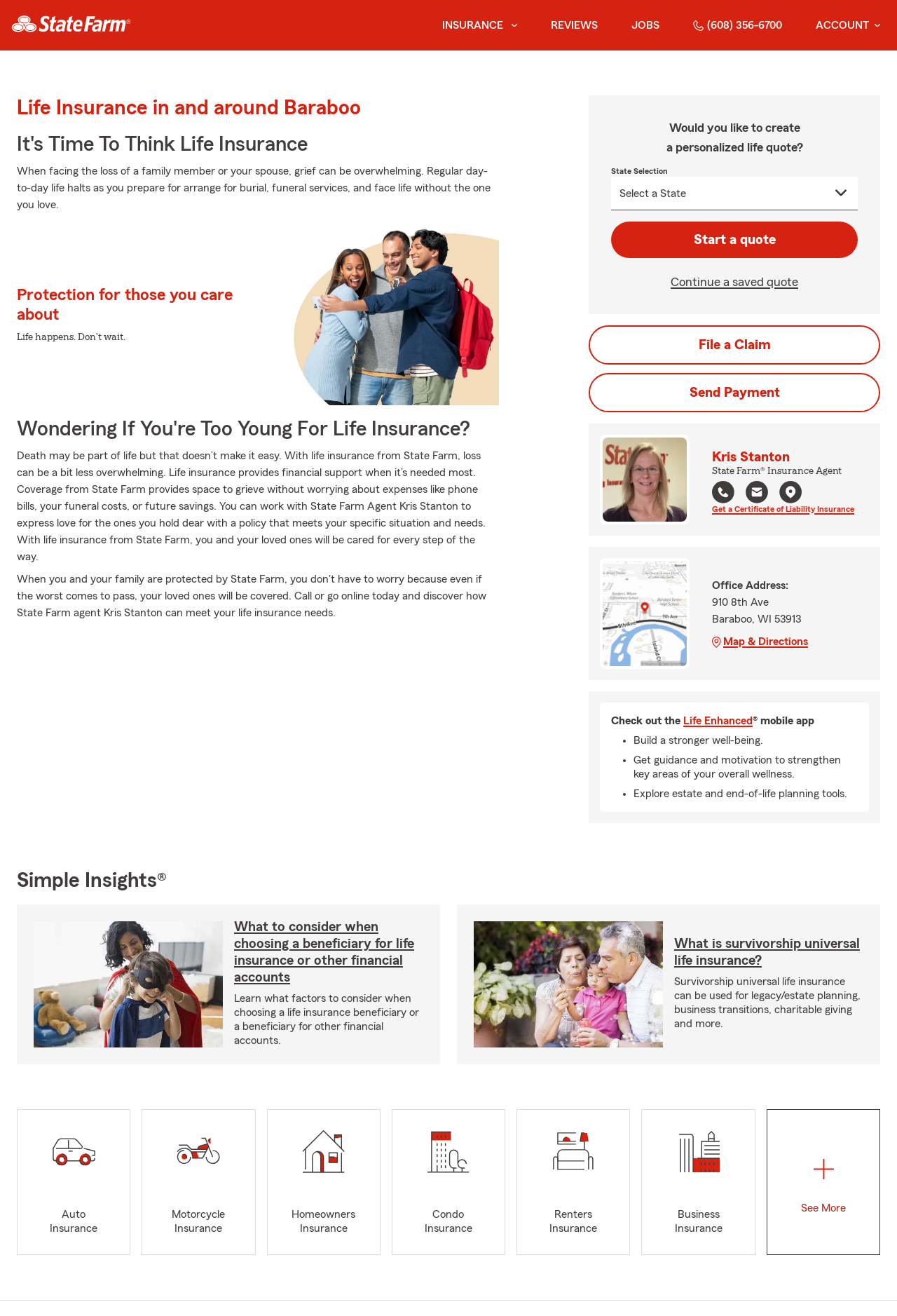Please find the top heading of the webpage and generate its text.

Life Insurance in and around Baraboo